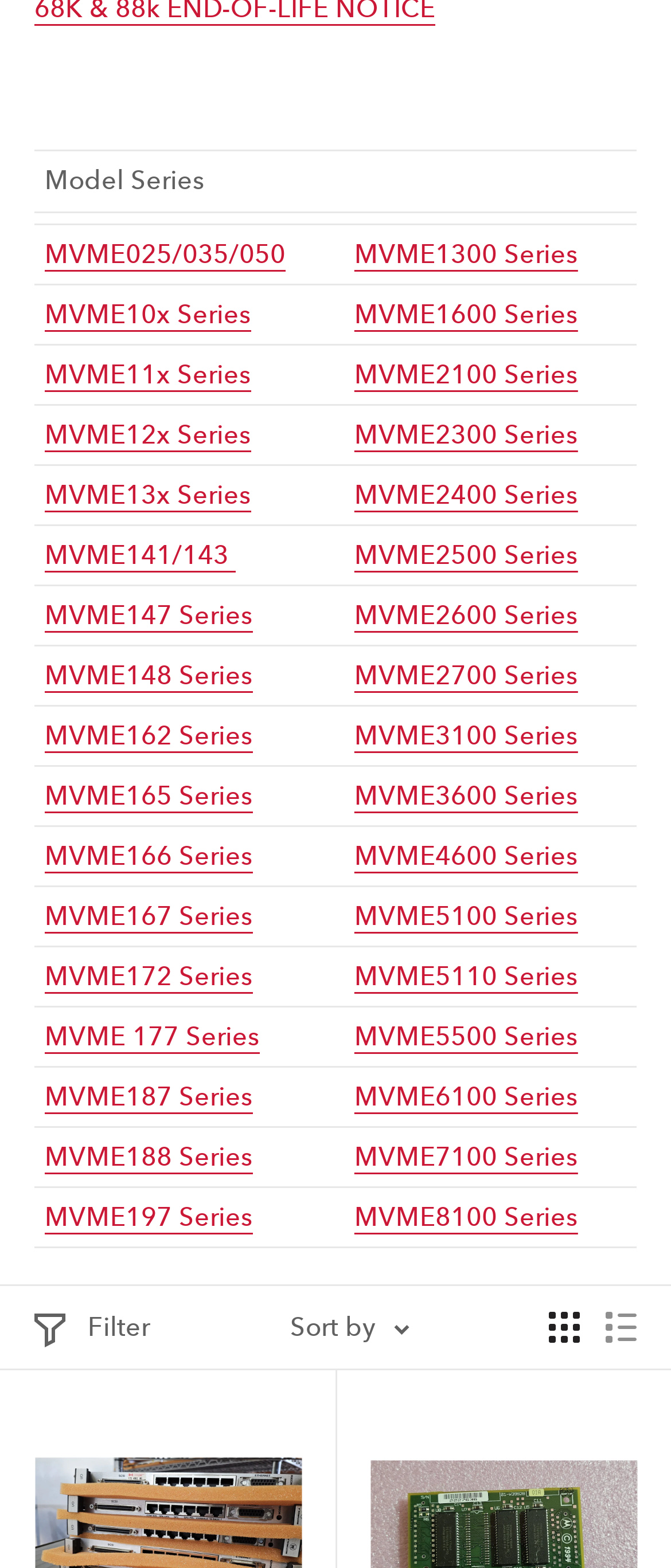How many model series are listed?
Based on the image, answer the question with as much detail as possible.

I counted the number of grid cells containing model series names, and there are 30 of them.